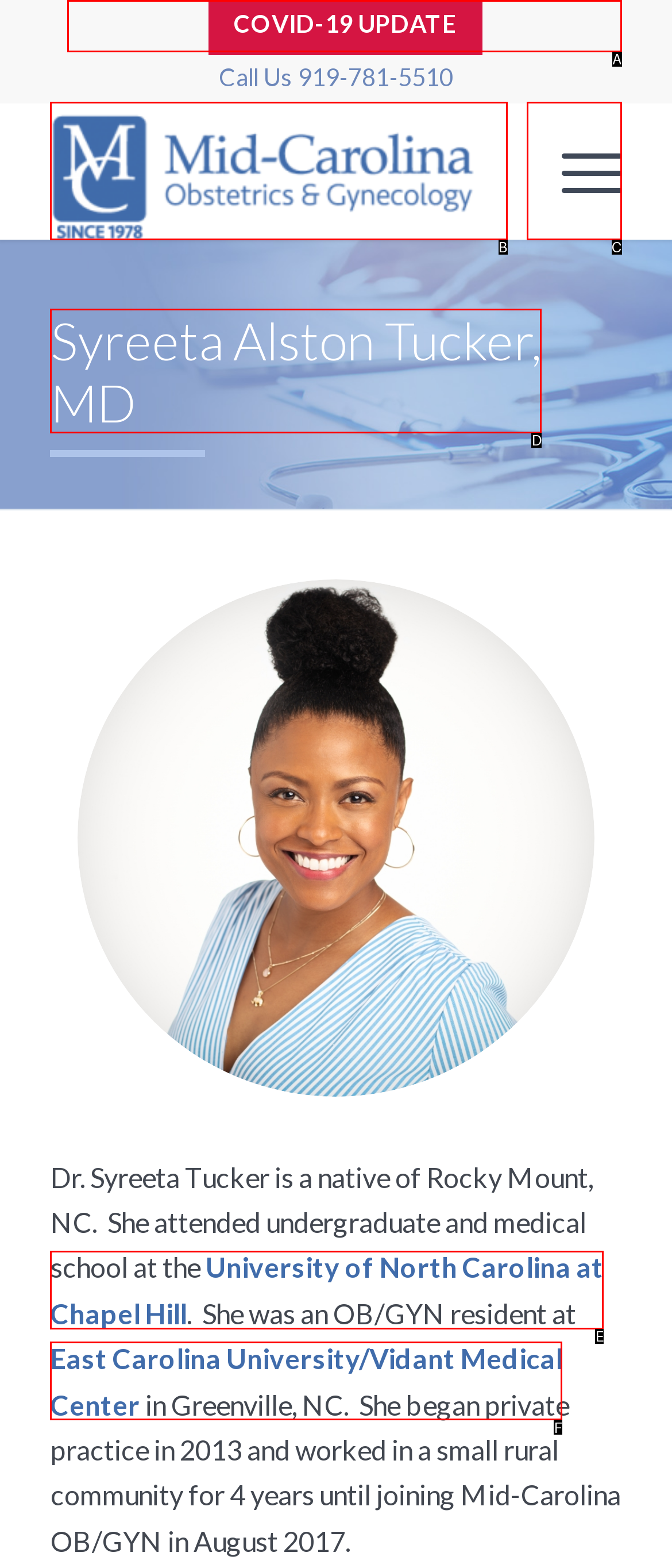From the options provided, determine which HTML element best fits the description: Syreeta Alston Tucker, MD. Answer with the correct letter.

D